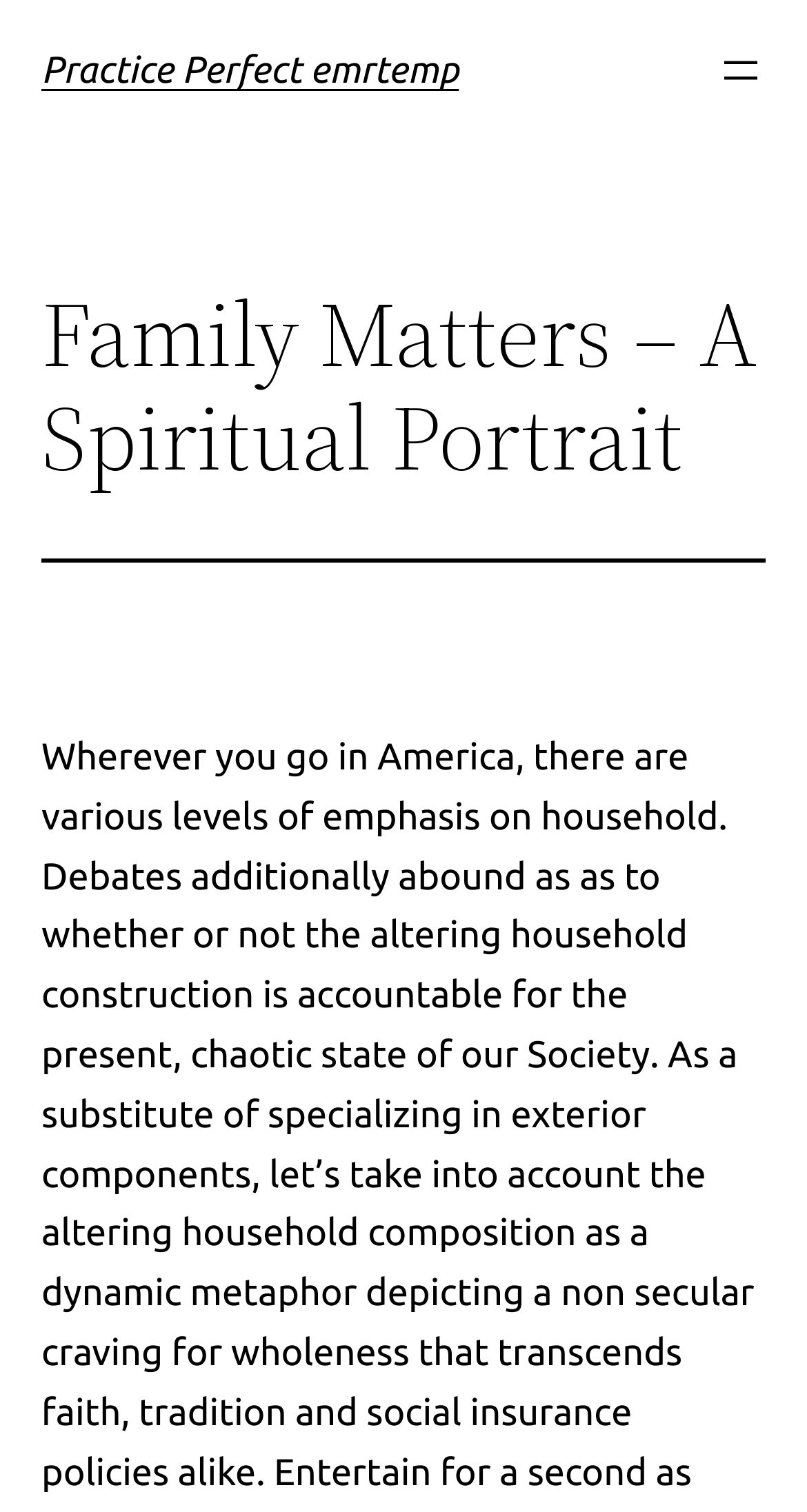Based on the element description Practice Perfect emrtemp, identify the bounding box of the UI element in the given webpage screenshot. The coordinates should be in the format (top-left x, top-left y, bottom-right x, bottom-right y) and must be between 0 and 1.

[0.051, 0.033, 0.569, 0.06]